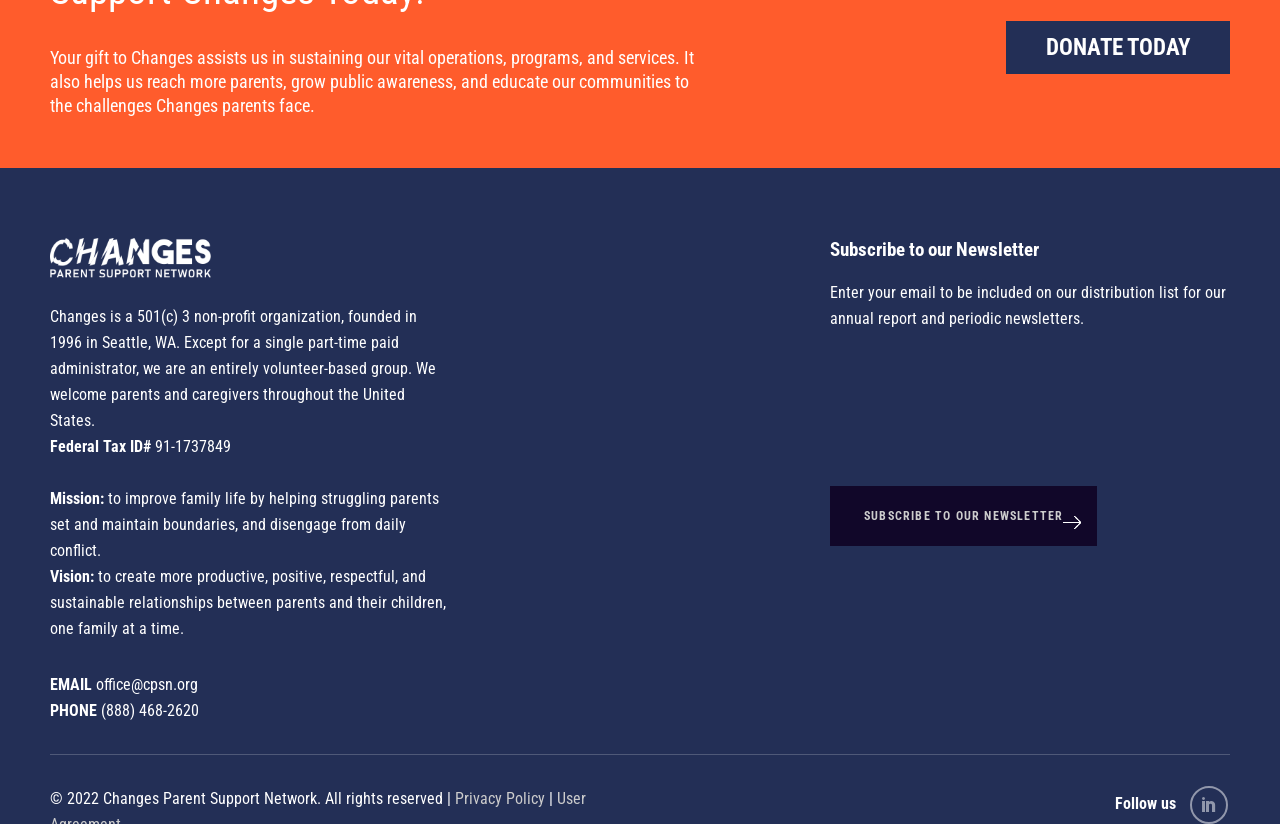Respond with a single word or phrase for the following question: 
How can one contact Changes?

Email or phone